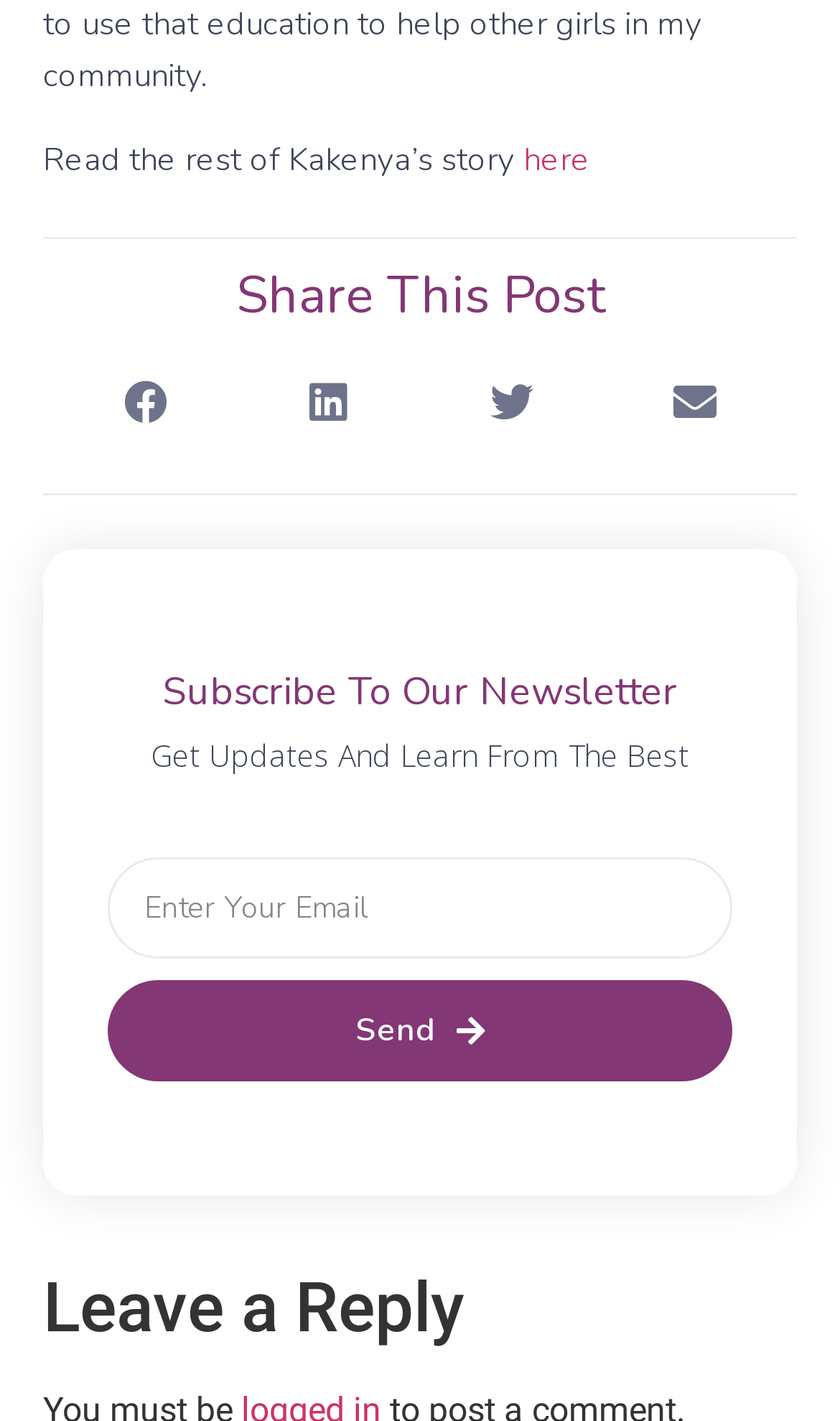Pinpoint the bounding box coordinates of the element that must be clicked to accomplish the following instruction: "View contact information". The coordinates should be in the format of four float numbers between 0 and 1, i.e., [left, top, right, bottom].

None